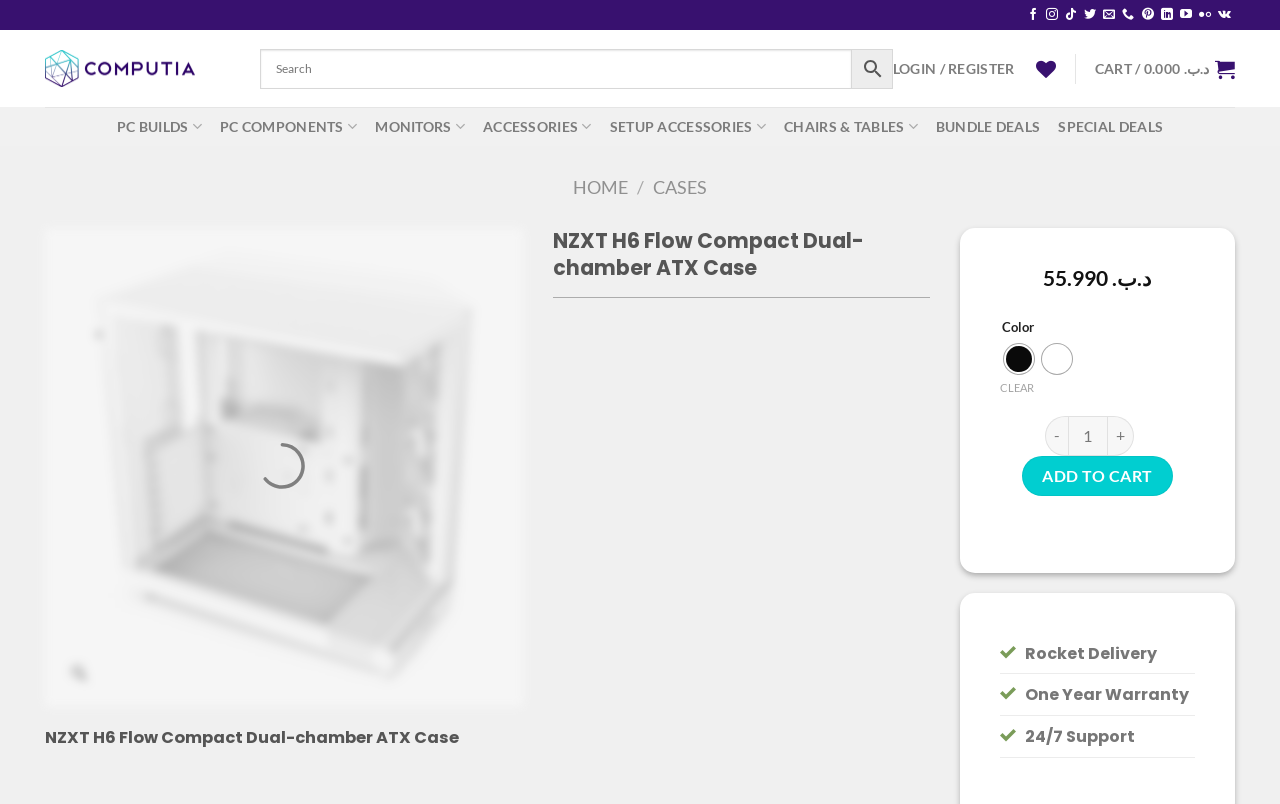Identify the bounding box coordinates of the region that should be clicked to execute the following instruction: "View PC builds".

[0.091, 0.133, 0.158, 0.182]